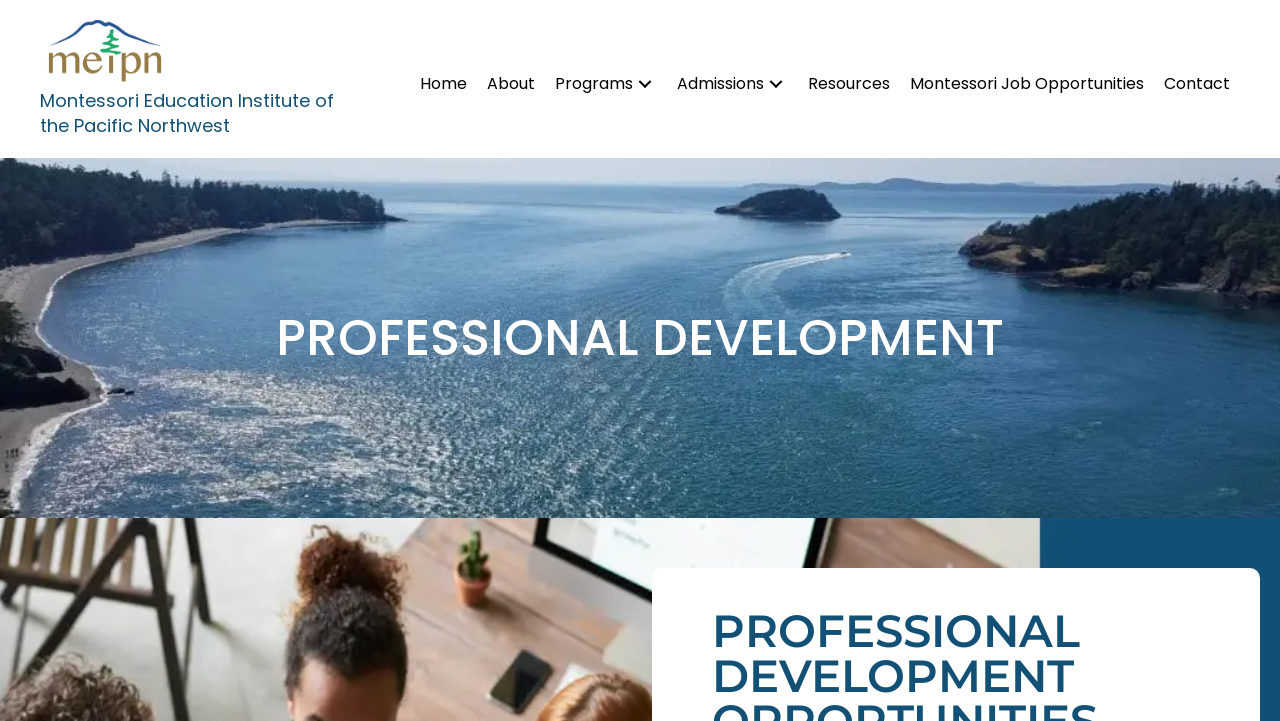What is the name of the institute?
Examine the image and give a concise answer in one word or a short phrase.

Montessori Education Institute of the Pacific Northwest